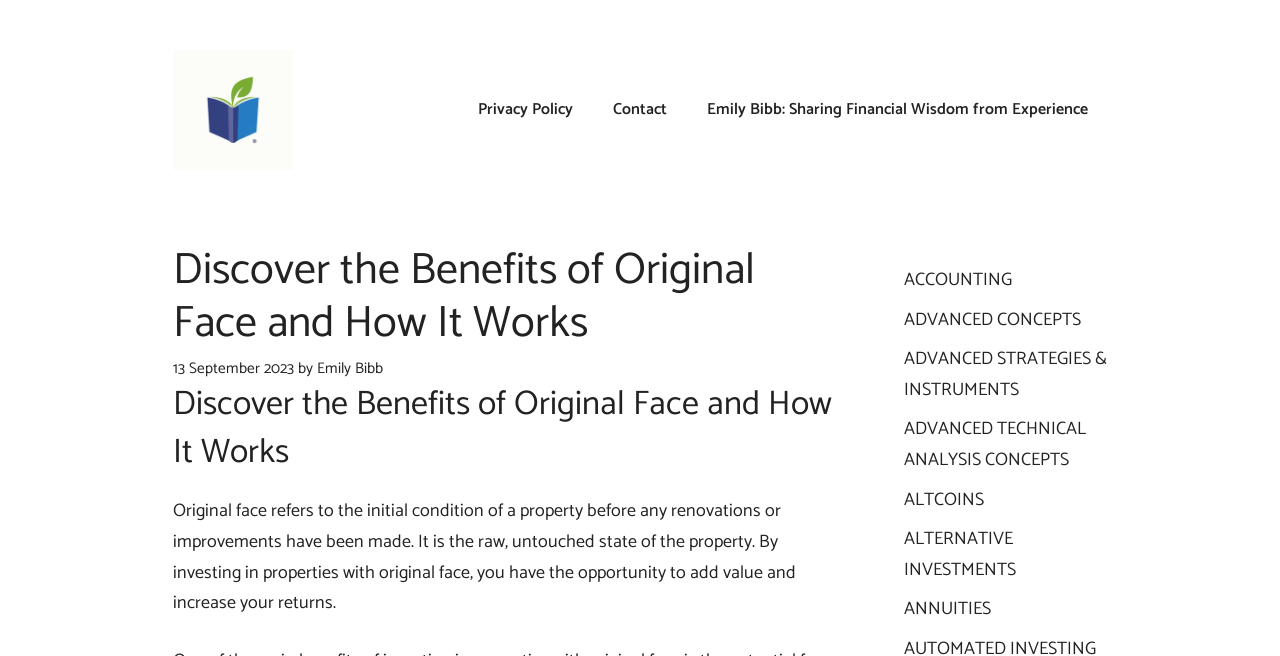What is the topic of the links on the right side of the page?
Using the screenshot, give a one-word or short phrase answer.

Financial topics